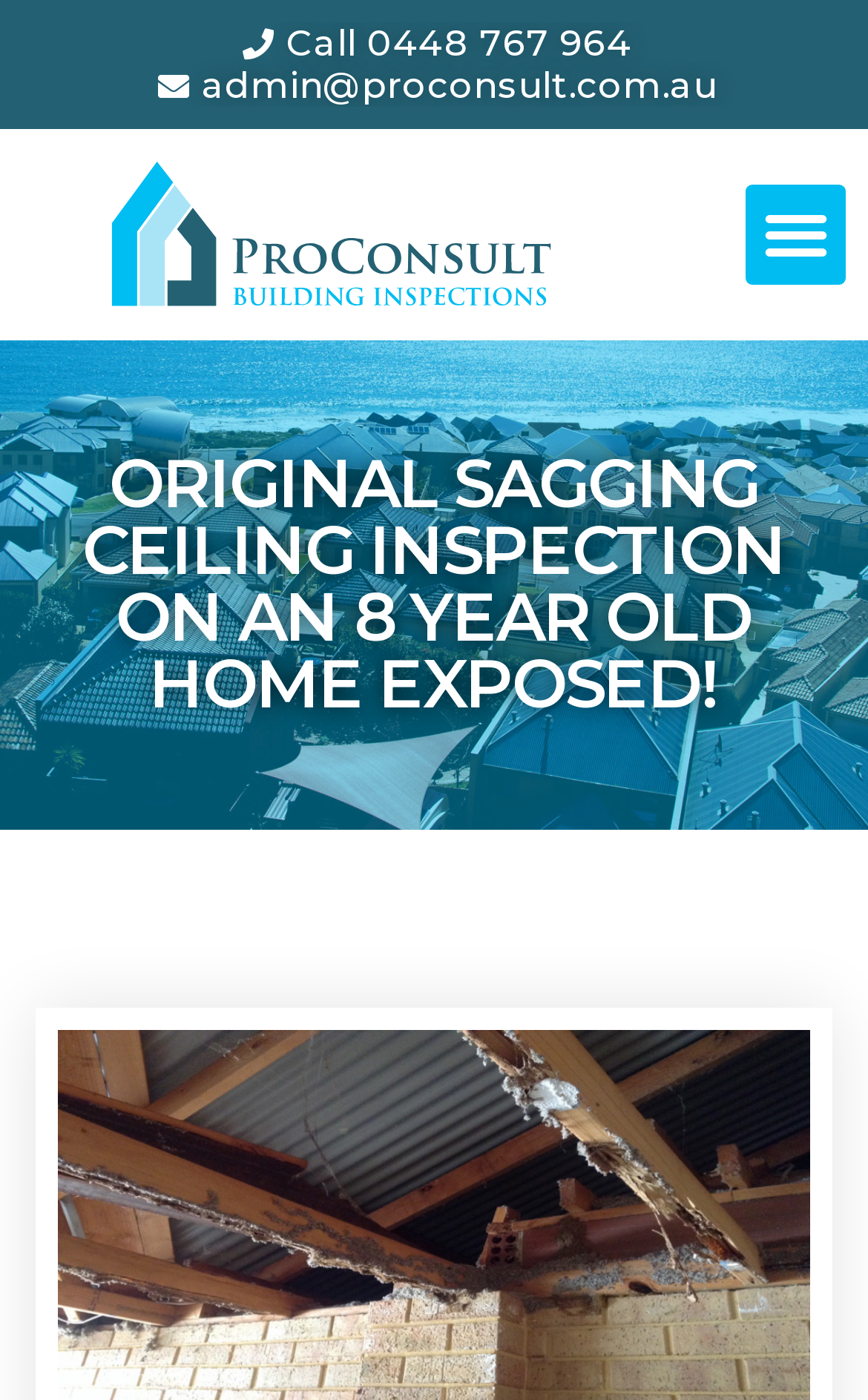Find the bounding box coordinates for the UI element whose description is: "alt="ProConsult Logo"". The coordinates should be four float numbers between 0 and 1, in the format [left, top, right, bottom].

[0.112, 0.101, 0.651, 0.236]